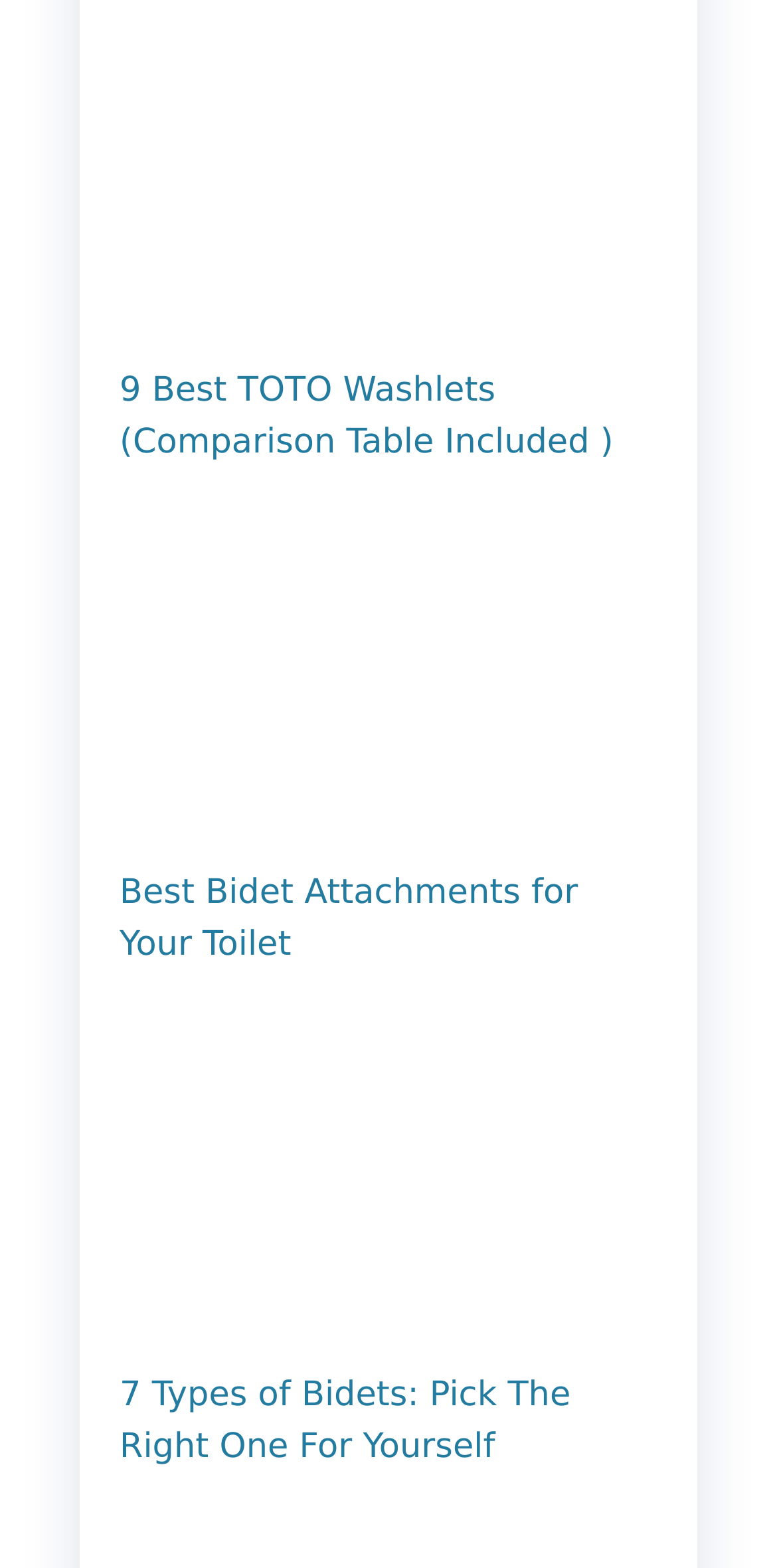How many types of bidets are discussed in the third article?
Using the details from the image, give an elaborate explanation to answer the question.

The third article is identified by its link text '7 Types of Bidets: Pick The Right One For Yourself', which suggests that the article discusses 7 types of bidets.